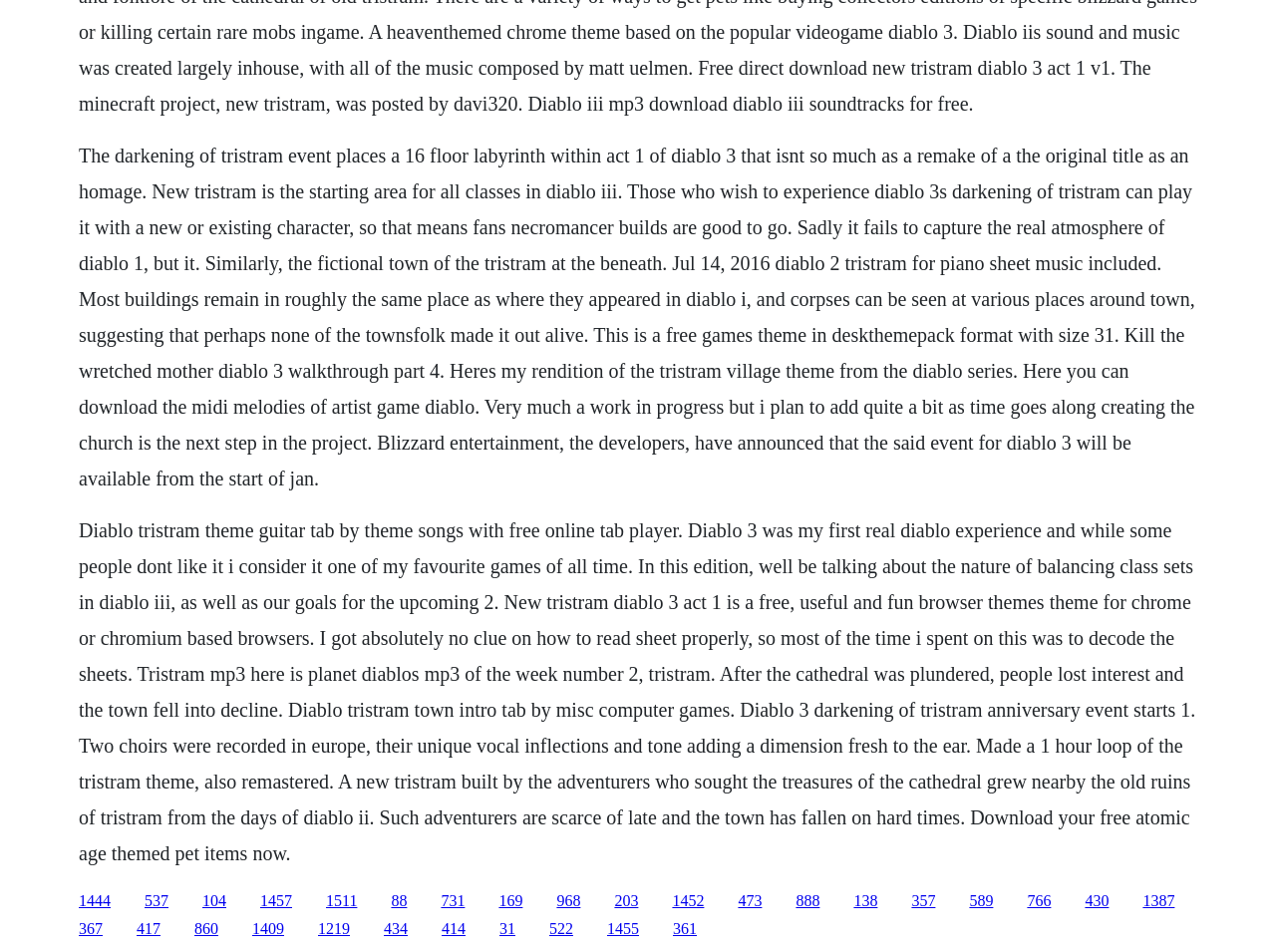Extract the bounding box coordinates for the UI element described as: "1409".

[0.198, 0.967, 0.223, 0.985]